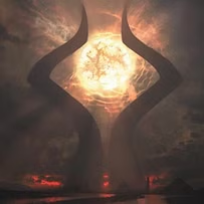Please answer the following question using a single word or phrase: 
What is the atmosphere of the scene?

Awe-inspiring and foreboding